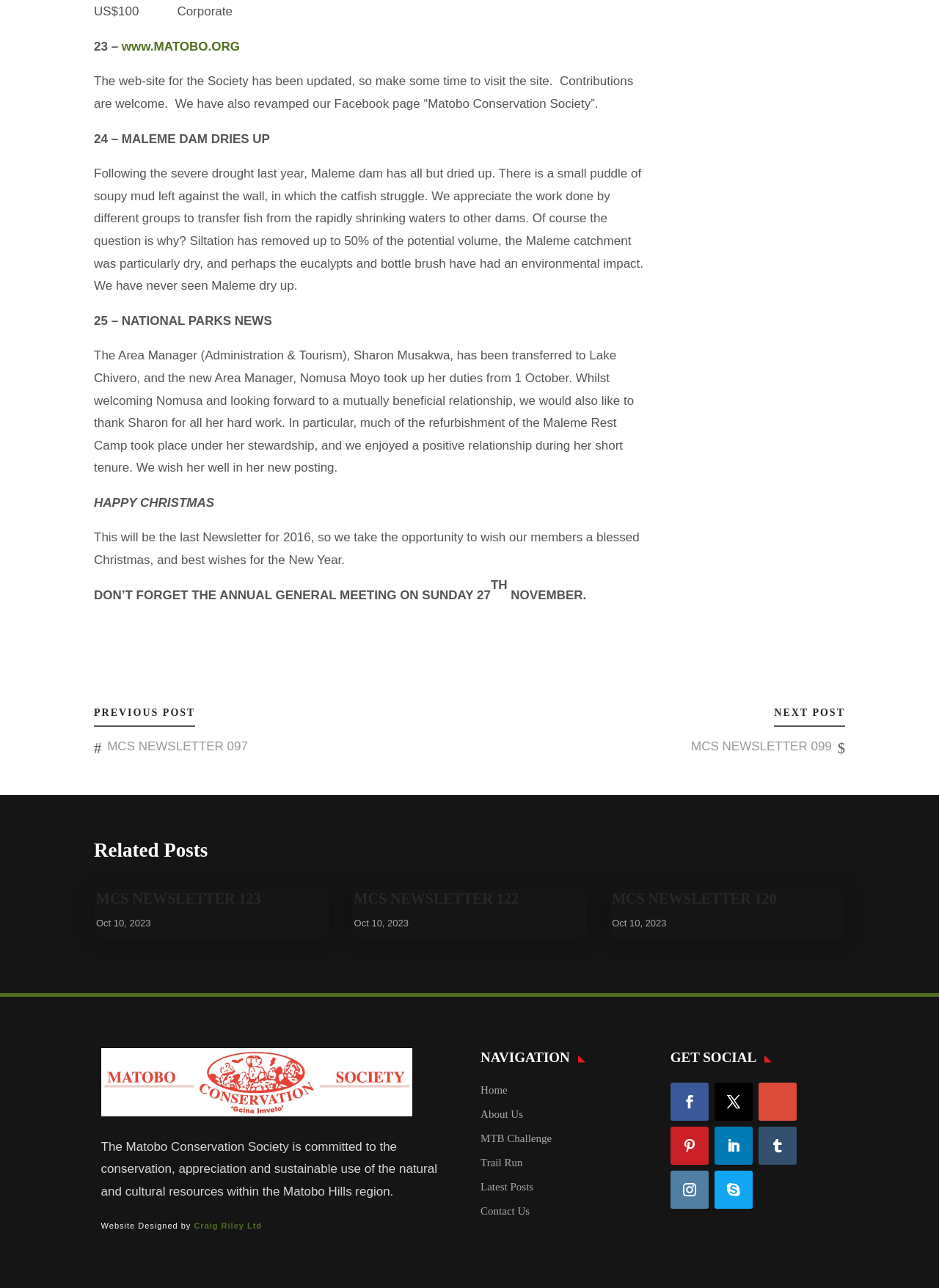What is the purpose of the Matobo Conservation Society?
Based on the image content, provide your answer in one word or a short phrase.

Conservation and appreciation